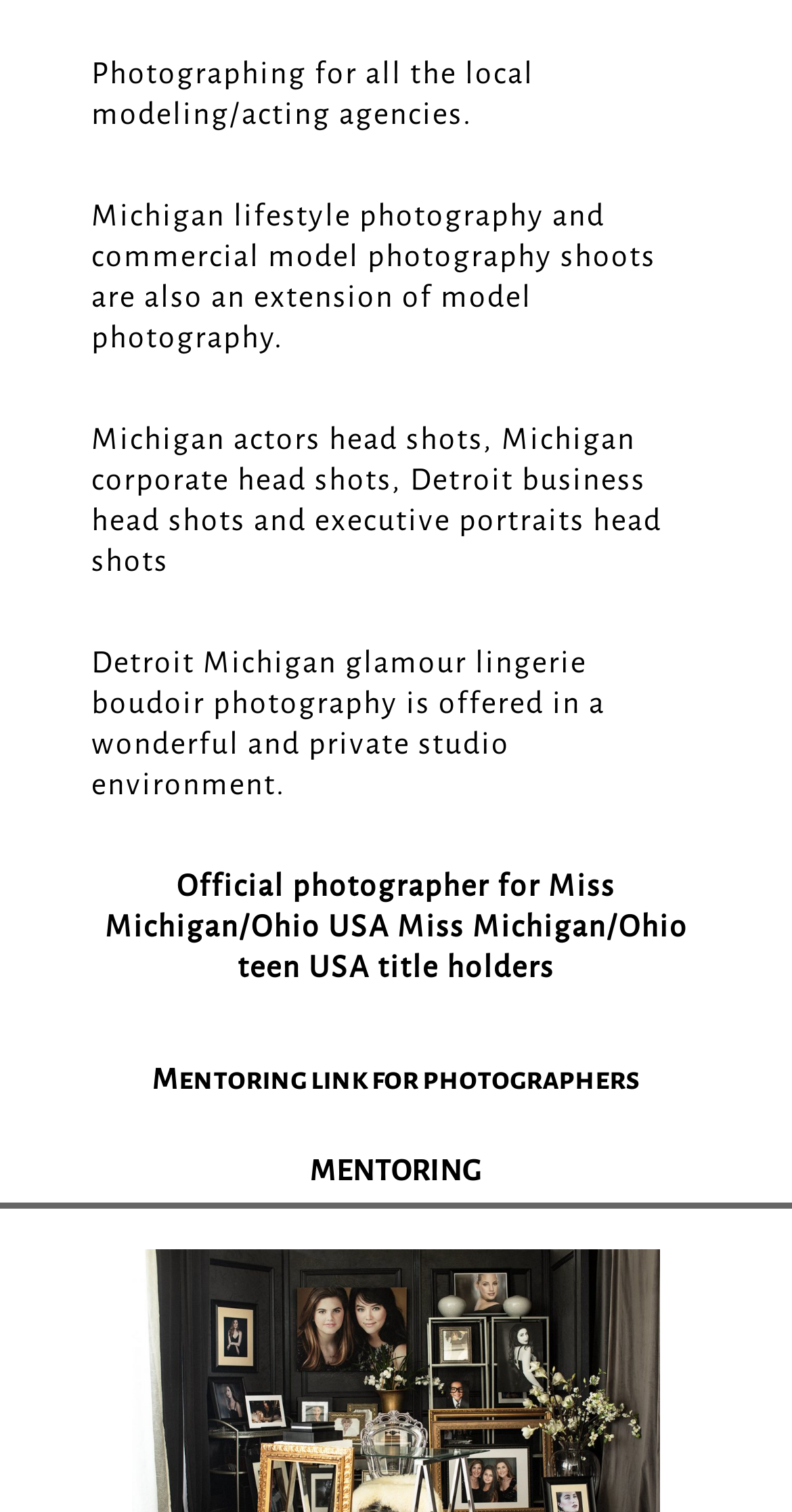What is available for photographers?
Examine the webpage screenshot and provide an in-depth answer to the question.

The webpage has a section titled 'MENTORING' with a link, suggesting that mentoring services are available for photographers.